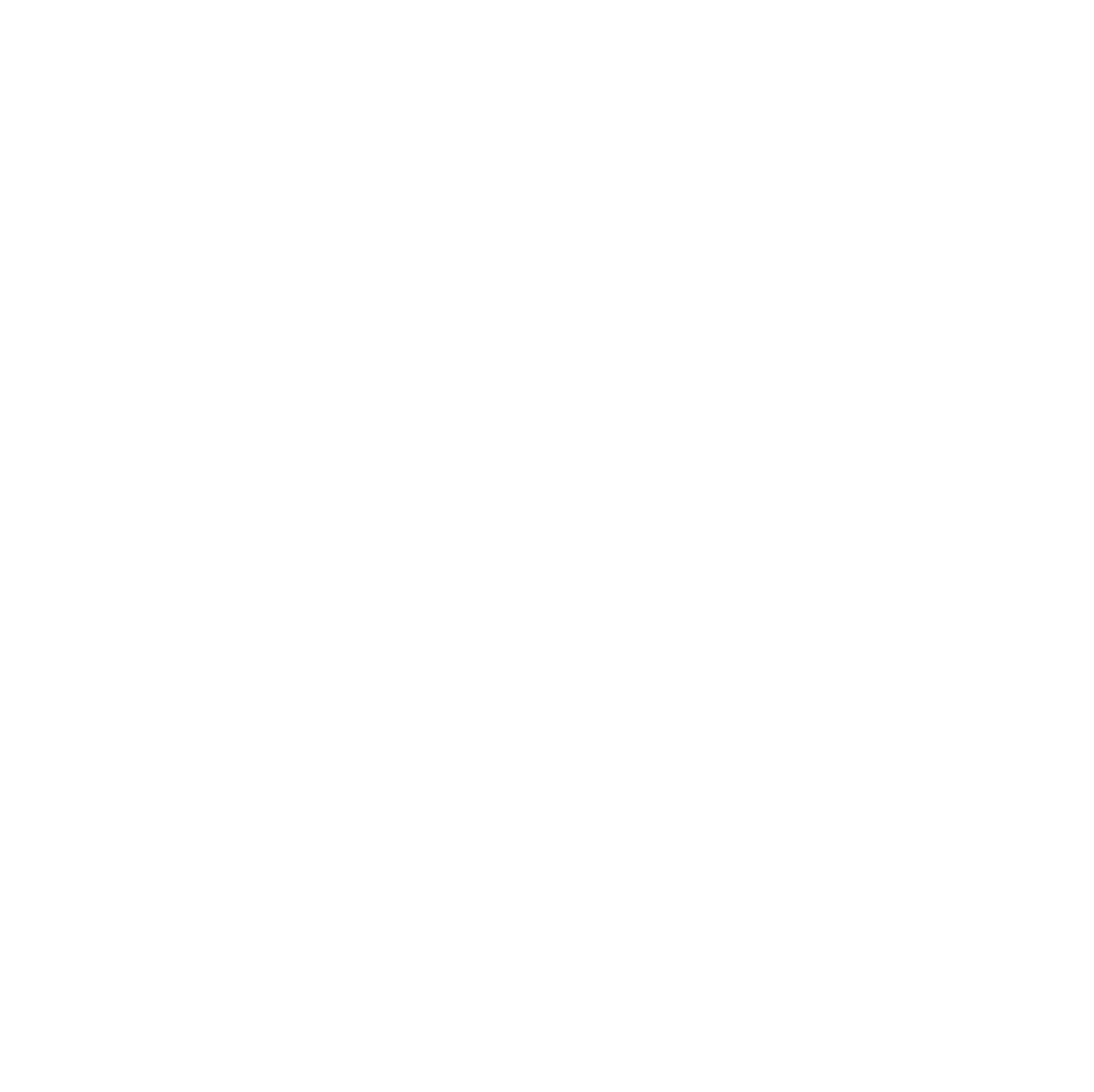What is the purpose of FirstIgnite?
Please respond to the question with a detailed and informative answer.

The purpose of FirstIgnite can be inferred from the heading 'Helping innovative universities license their technologies' and the description 'We leverage data on market sizes, competitive relationships, company strategic priorities, and hiring trends and partner that with targeted outbound marketing campaigns to get your technology in front of the right audience'.